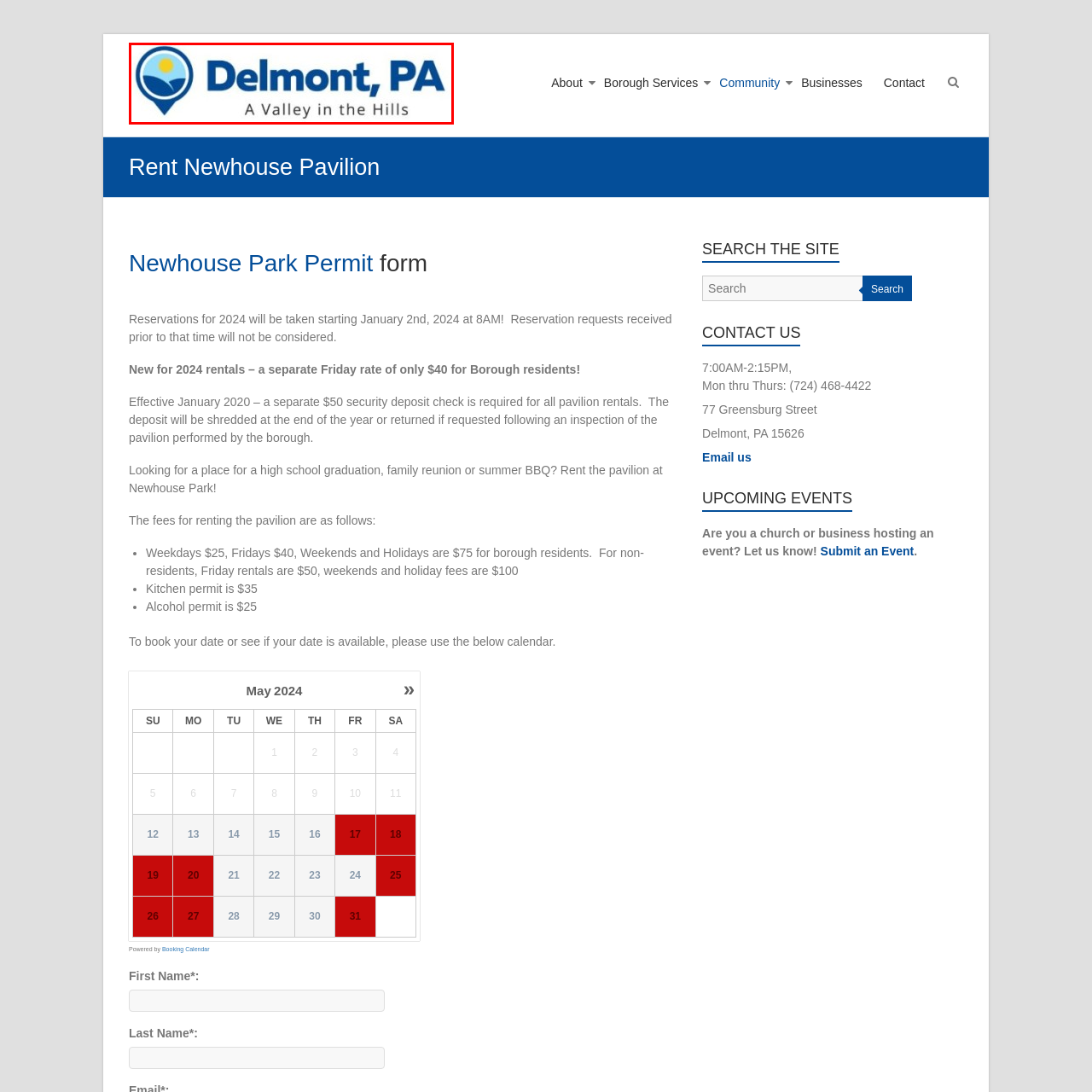What is the color of the text 'Delmont, PA'?
Observe the image within the red bounding box and formulate a detailed response using the visual elements present.

The text 'Delmont, PA' is prominently displayed in bold blue letters, embodying a sense of pride and community.